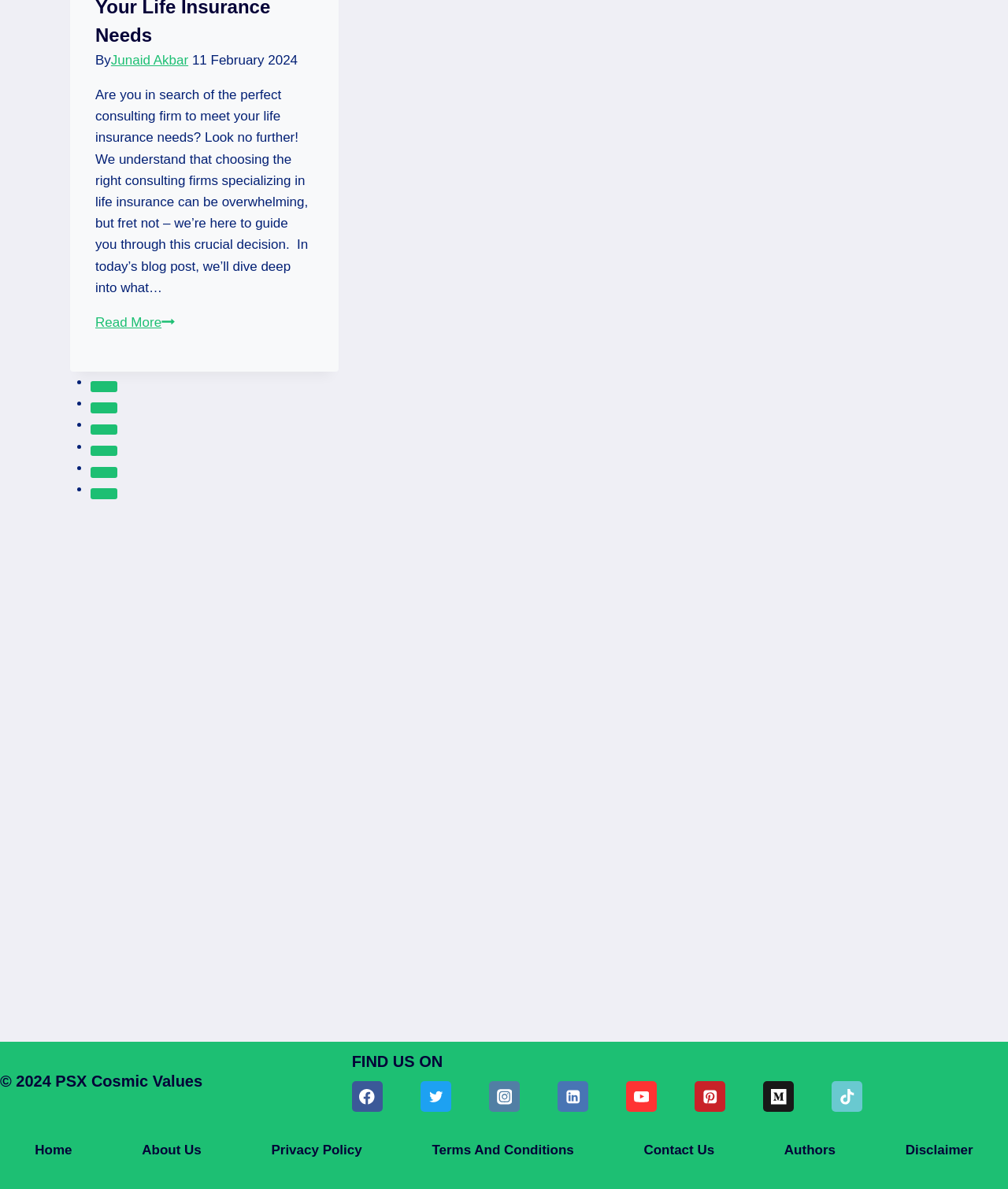Please predict the bounding box coordinates of the element's region where a click is necessary to complete the following instruction: "Visit PSX Cosmic Values". The coordinates should be represented by four float numbers between 0 and 1, i.e., [left, top, right, bottom].

[0.055, 0.902, 0.201, 0.916]